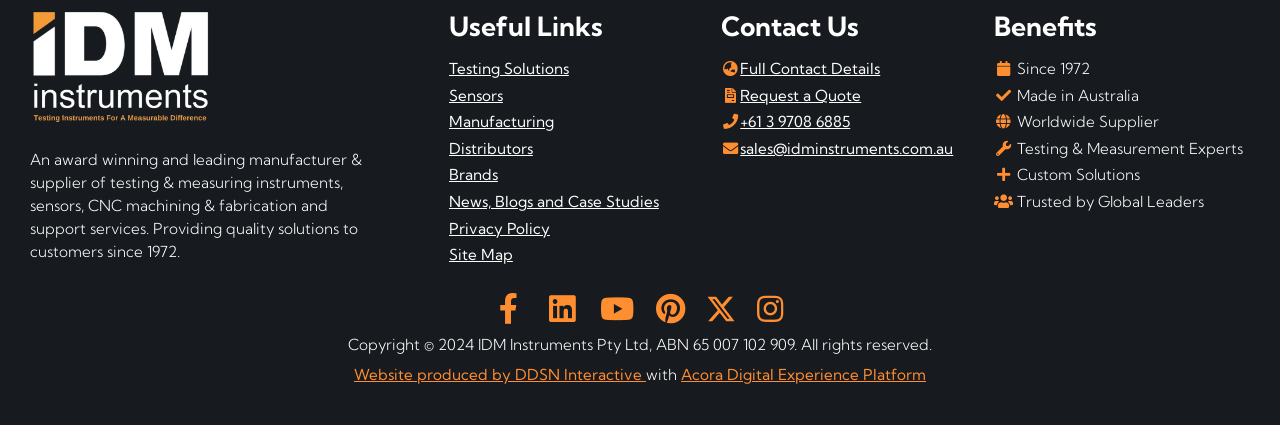Pinpoint the bounding box coordinates of the clickable area necessary to execute the following instruction: "View cart contents". The coordinates should be given as four float numbers between 0 and 1, namely [left, top, right, bottom].

None